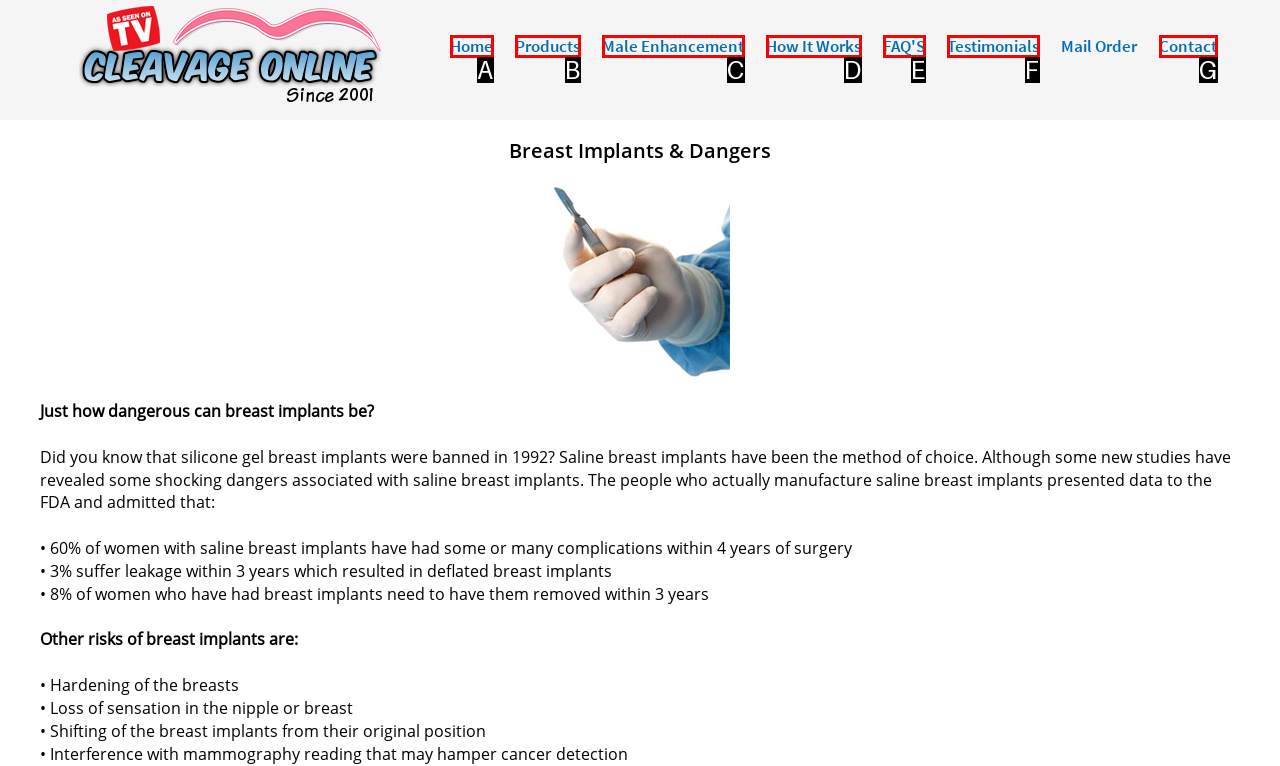Match the option to the description: Mission
State the letter of the correct option from the available choices.

None